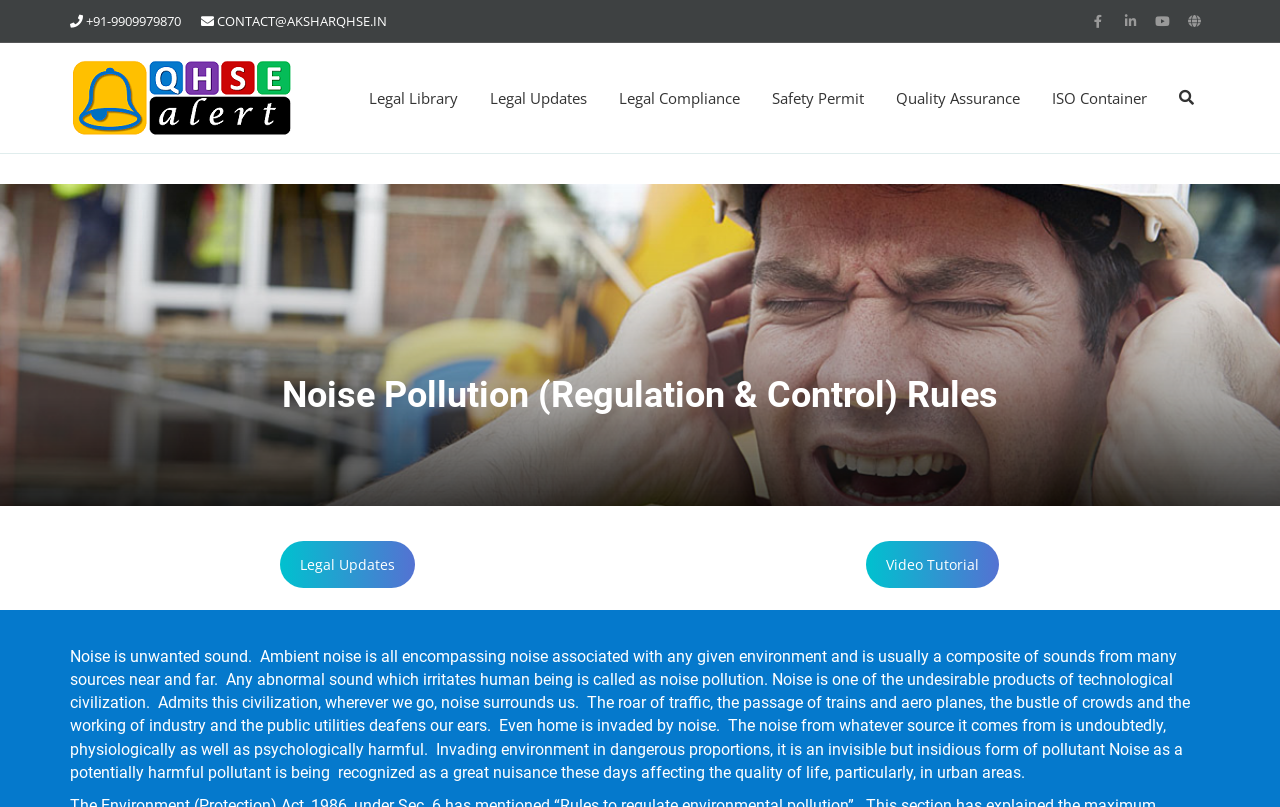Answer the question in one word or a short phrase:
What is the definition of noise pollution?

Unwanted sound